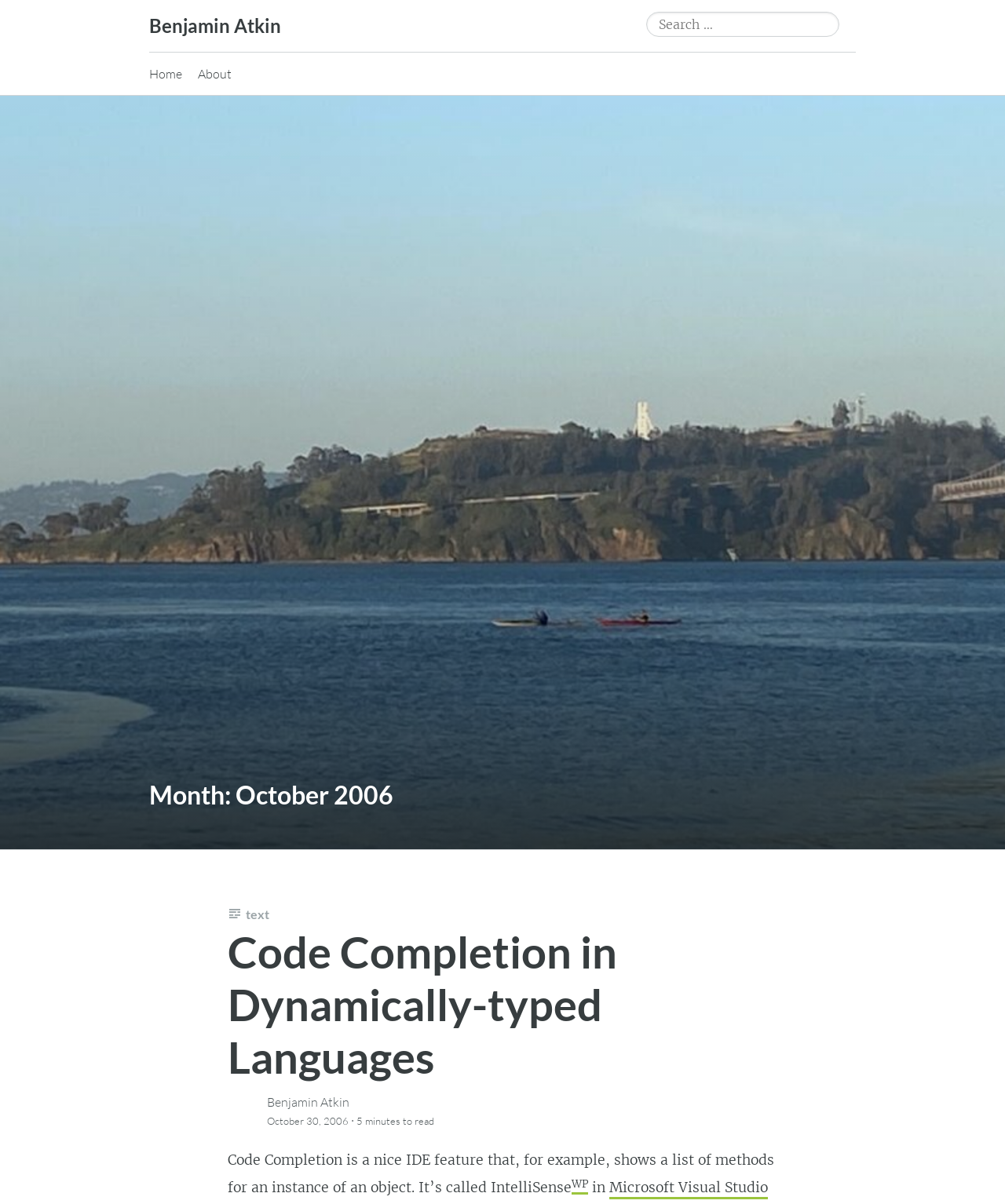What is the IDE feature mentioned in the article?
Give a single word or phrase answer based on the content of the image.

IntelliSense